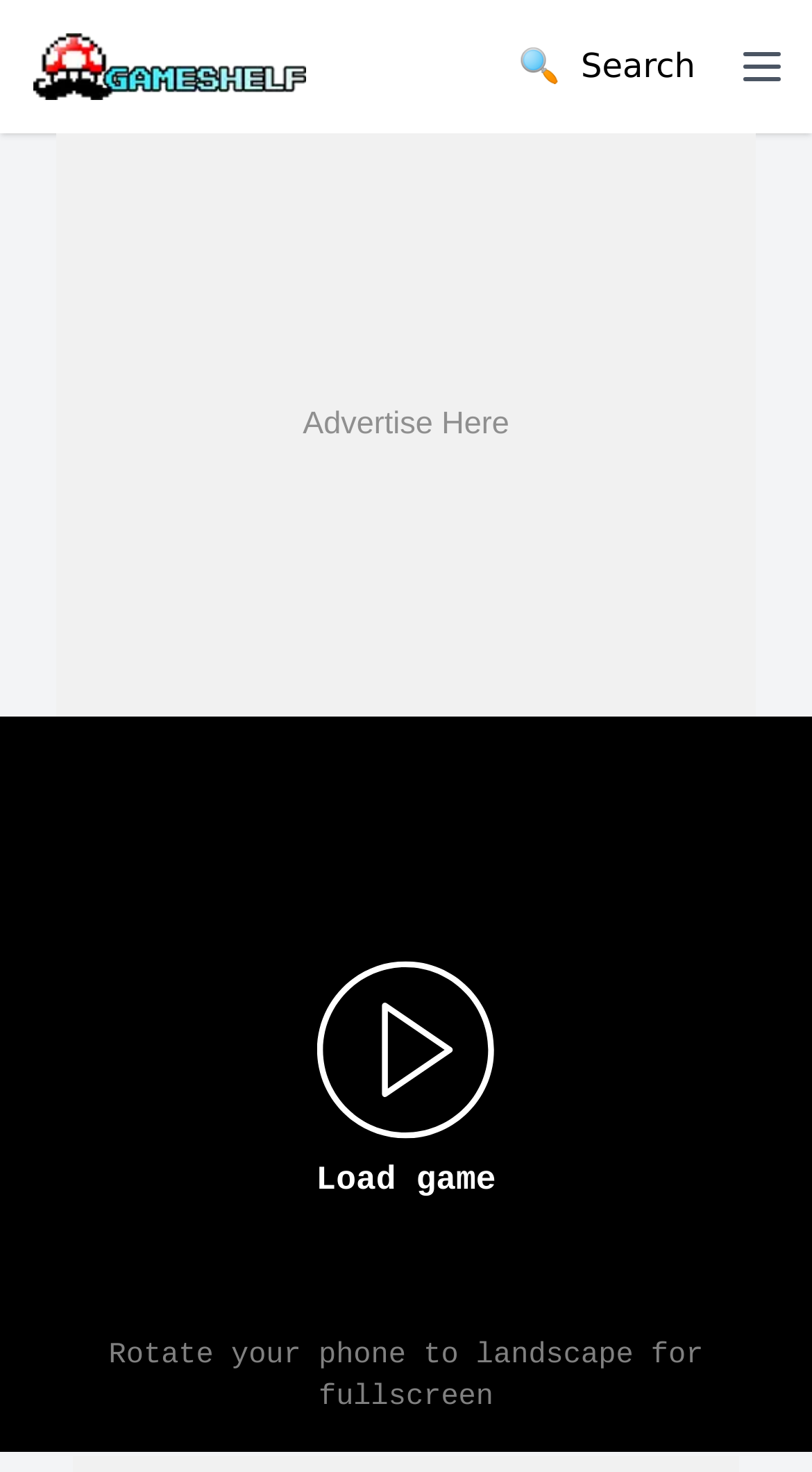Present a detailed account of what is displayed on the webpage.

The webpage is about playing the classic Super Battletank 2 game online. At the top left corner, there is a logo image with a link. Next to it, on the top right corner, there is a search button with a magnifying glass icon. 

On the top right edge, there is a button to open a mobile menu. Below the logo, there is a prominent advertisement link that spans almost the entire width of the page. 

Below the advertisement, there is a notification that advises users to rotate their phone to landscape mode for a full-screen experience. 

The main attraction of the page is the "Load game" button, which is centered and takes up a significant portion of the page. The button contains a small image. The overall layout is focused on allowing users to easily access and play the Super Battletank 2 game.